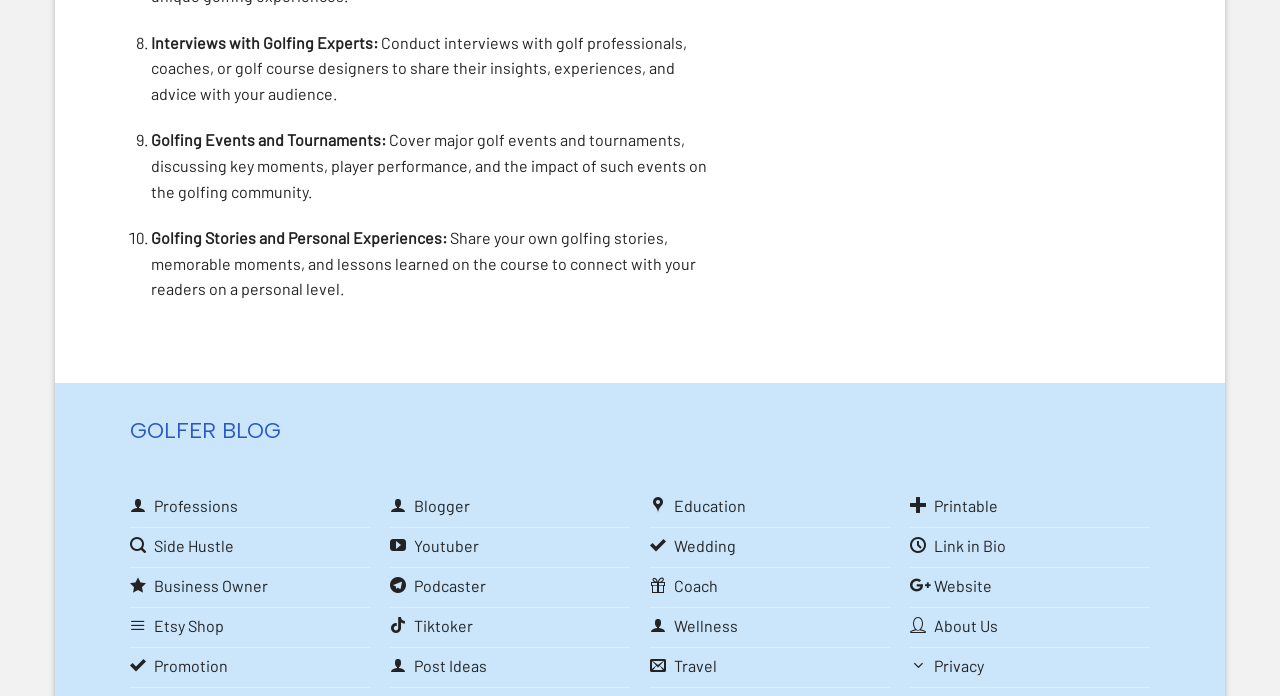Reply to the question with a single word or phrase:
Can readers find educational content on the blog?

Yes